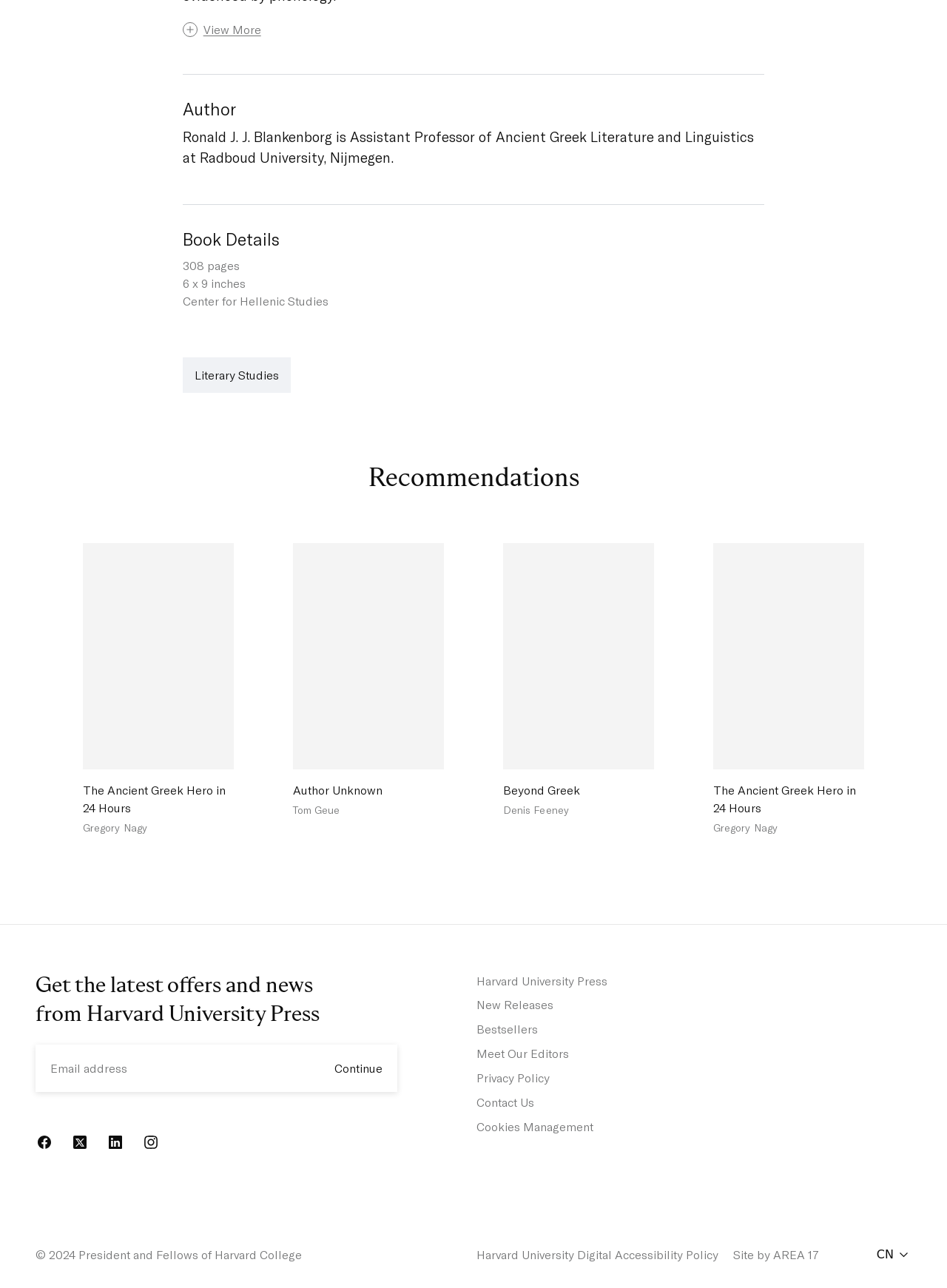What is the title of the book?
Based on the screenshot, give a detailed explanation to answer the question.

The title of the book is 'Audible Punctuation' which is mentioned in the StaticText element with ID 989.